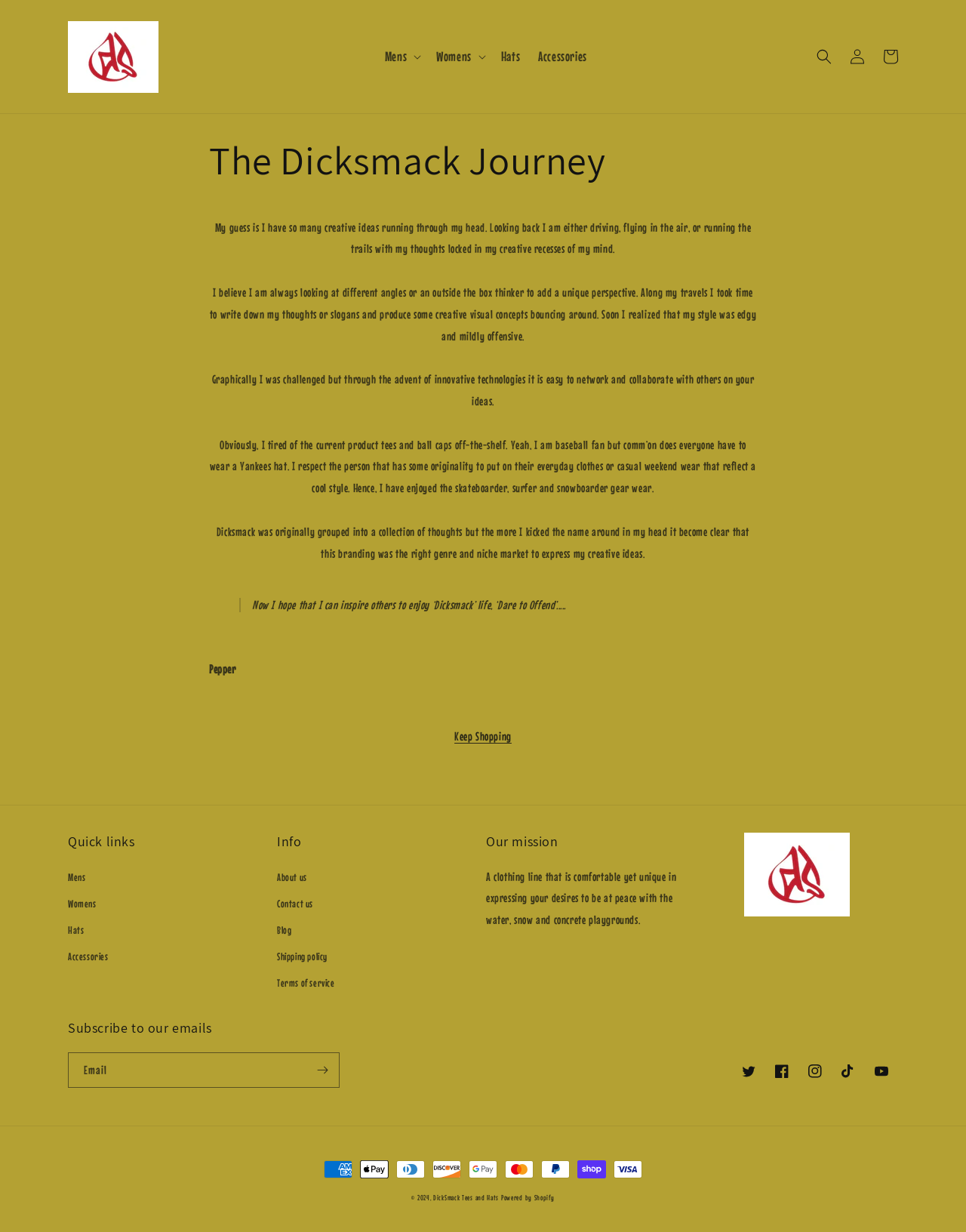Determine the bounding box coordinates of the section I need to click to execute the following instruction: "Go to the 'Hats' page". Provide the coordinates as four float numbers between 0 and 1, i.e., [left, top, right, bottom].

[0.509, 0.031, 0.548, 0.06]